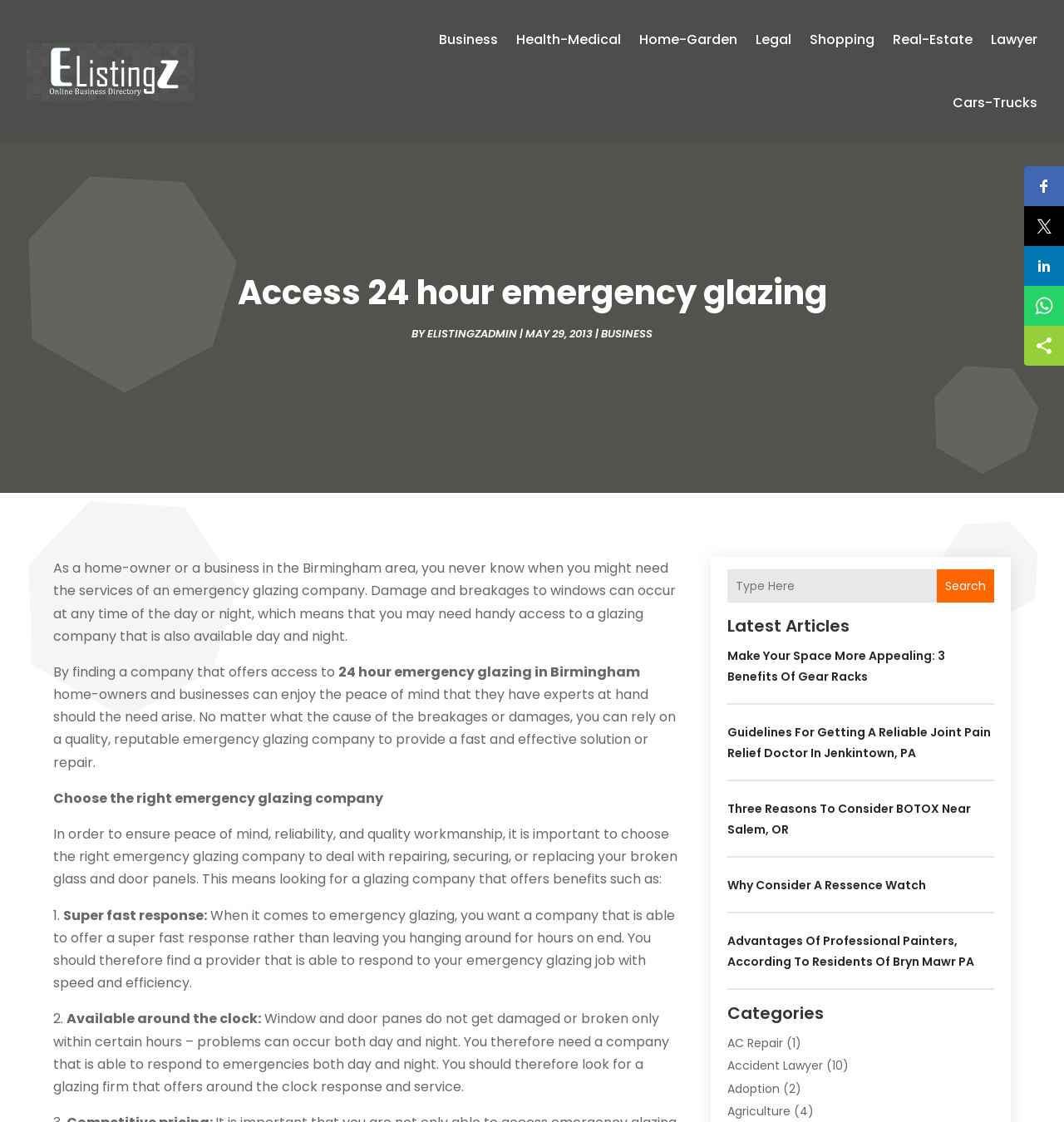Determine the heading of the webpage and extract its text content.

Access 24 hour emergency glazing